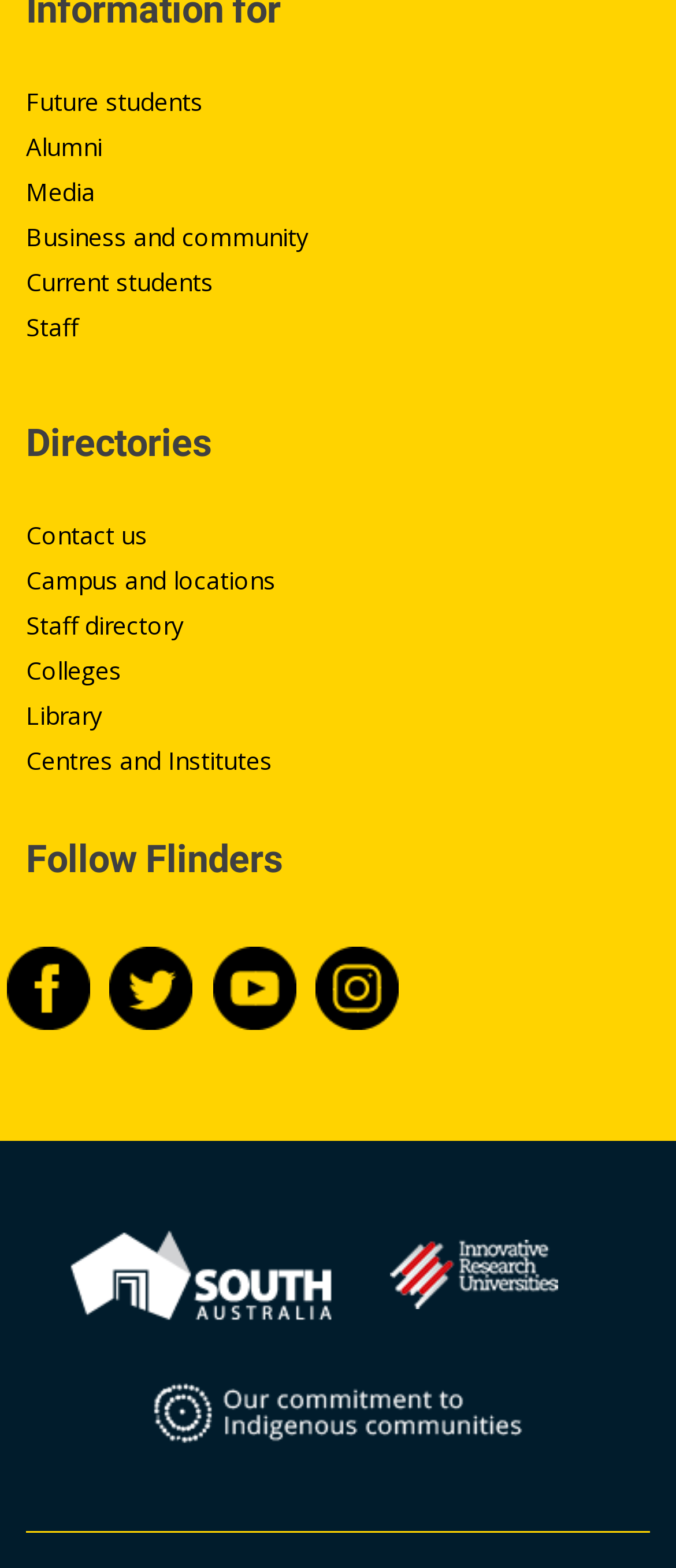Based on the visual content of the image, answer the question thoroughly: How many social media links are available?

I counted the number of social media links by looking at the links under the 'Follow Flinders' heading, which are Flinders University at Facebook, Twitter, Instagram, and Youtube.